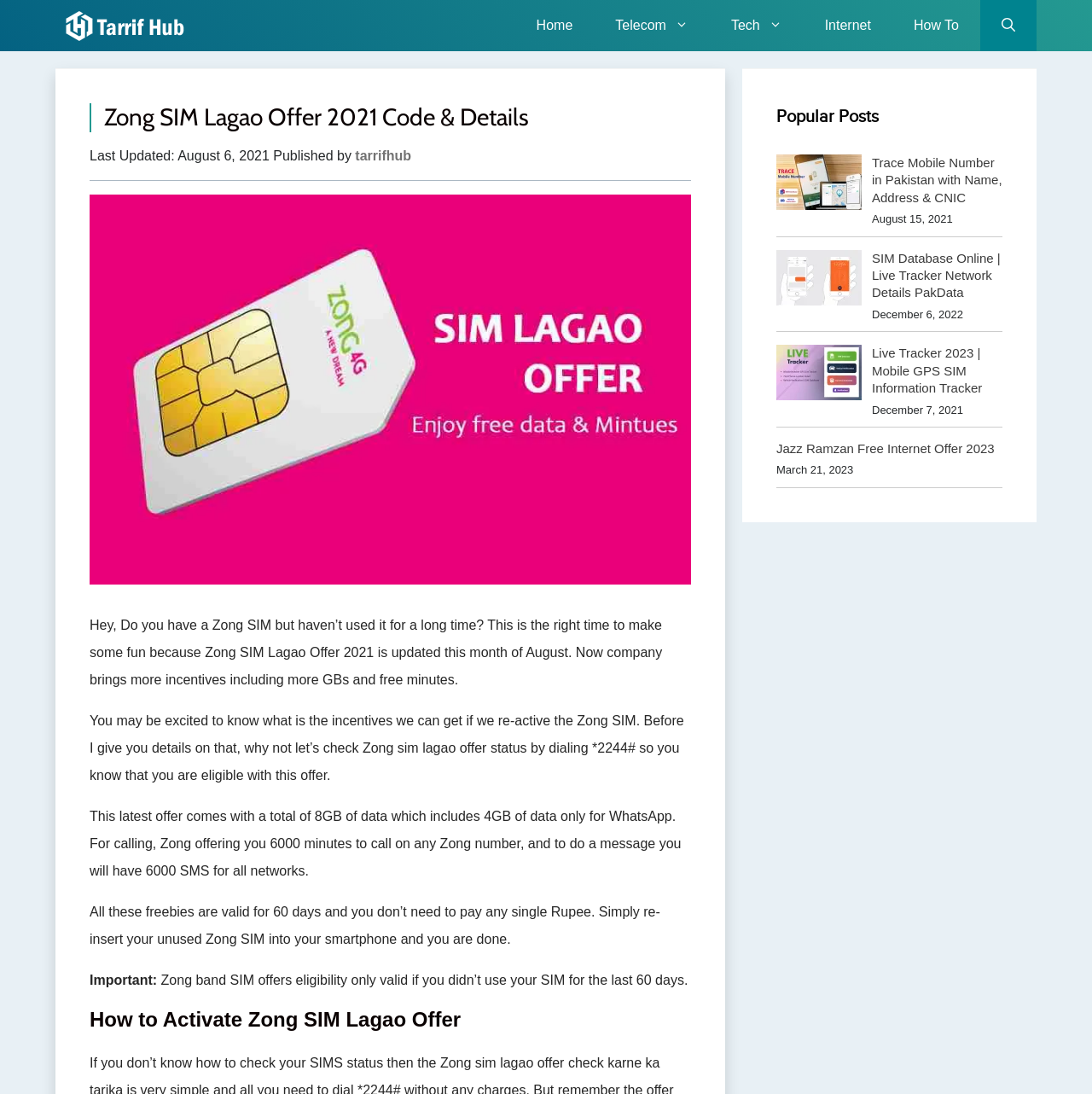Generate the text content of the main headline of the webpage.

Zong SIM Lagao Offer 2021 Code & Details